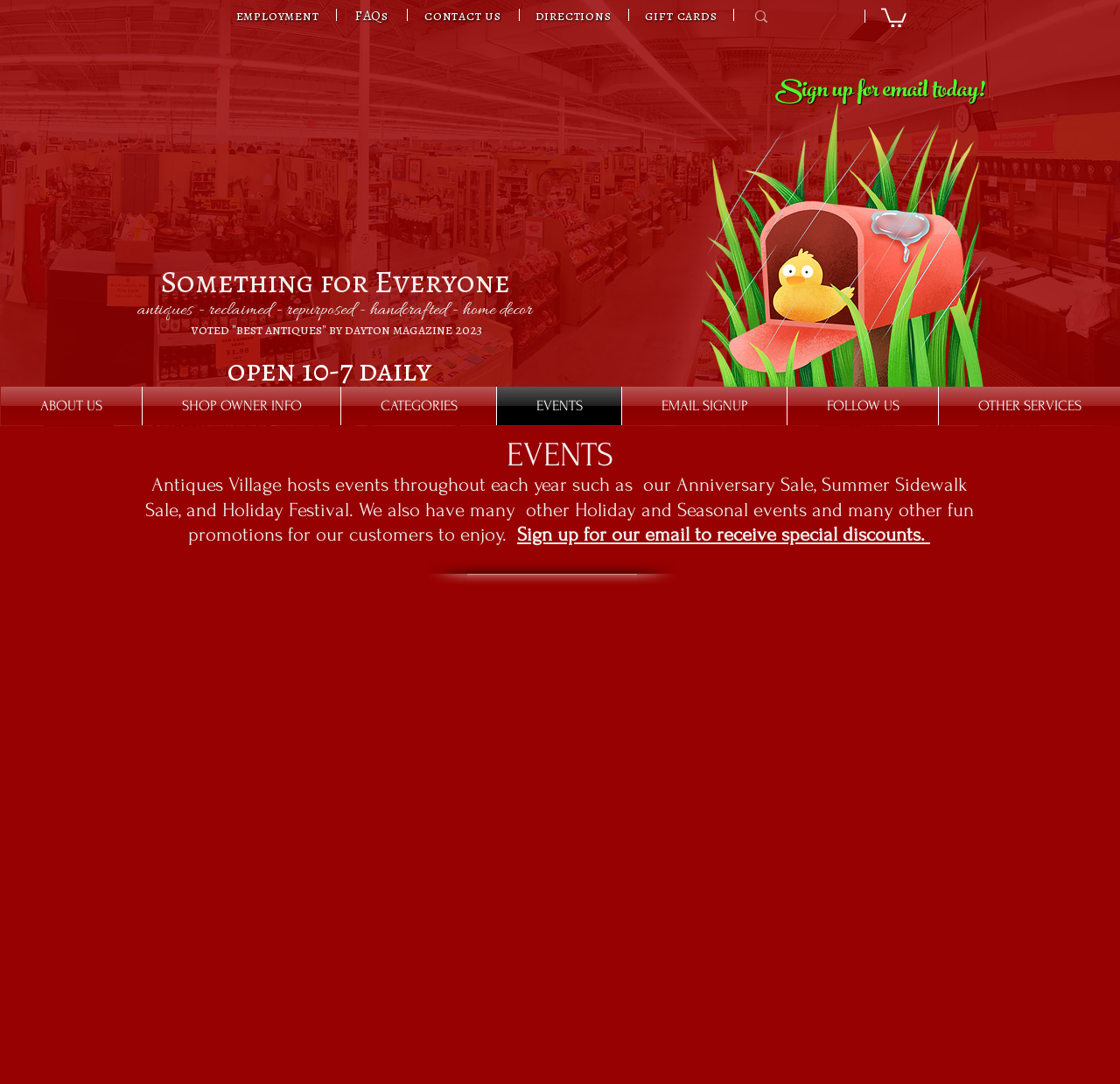Describe the webpage meticulously, covering all significant aspects.

The webpage is about Antiques Village, an antique store in Dayton, OH. At the top of the page, there is a large image of the store's interior, taking up almost the entire width of the page. Above this image, there is a small icon and a button on the right side. On the left side, there is a logo image with the text "Logo 3.png".

Below the store interior image, there are three headings that introduce the store. The first heading reads "Something for Everyone", the second heading lists the types of items sold at the store, including antiques, reclaimed, repurposed, handcrafted, and home decor items. The third heading proudly announces that the store was voted "best antiques" by Dayton magazine in 2023.

To the right of these headings, there is a call-to-action link to sign up for email updates. Below this link, there is a heading that indicates the store's daily operating hours, "open 10-7 daily".

On the top-right side of the page, there is a navigation menu labeled "Site" with several links, including "ABOUT US", "SHOP OWNER INFO", "CATEGORIES", "EVENTS", "EMAIL SIGNUP", "FOLLOW US", and "OTHER SERVICES".

Further down the page, there is a section dedicated to events hosted by Antiques Village. This section has a heading that reads "EVENTS" and a subheading that describes the various events held throughout the year, including anniversary sales, summer sidewalk sales, holiday festivals, and other seasonal events. There is also a link to sign up for the store's email to receive special discounts.

On the right side of this section, there is an image of a mailbox bird, which may be related to the email signup link.